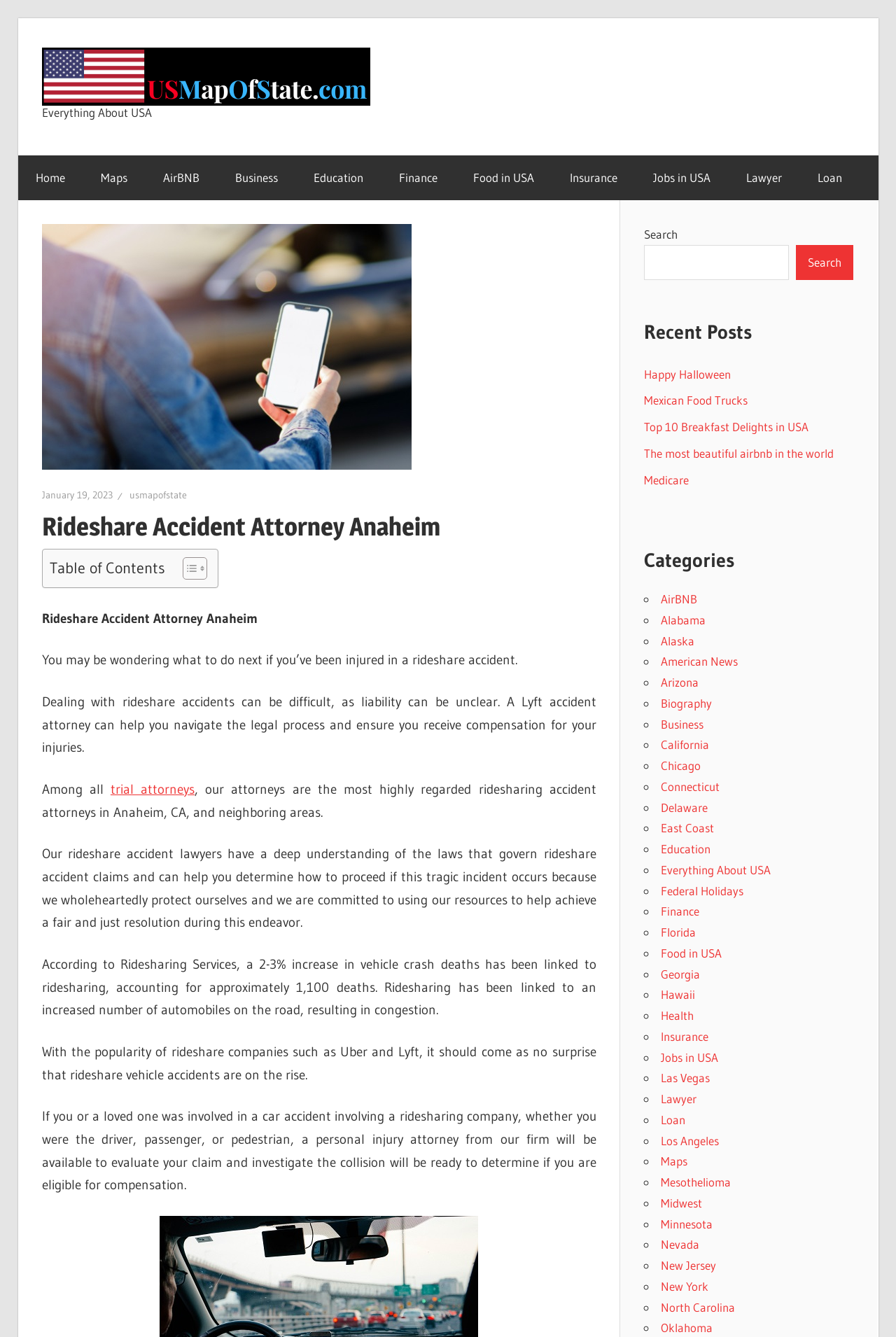Please mark the bounding box coordinates of the area that should be clicked to carry out the instruction: "Toggle the table of content".

[0.192, 0.416, 0.227, 0.434]